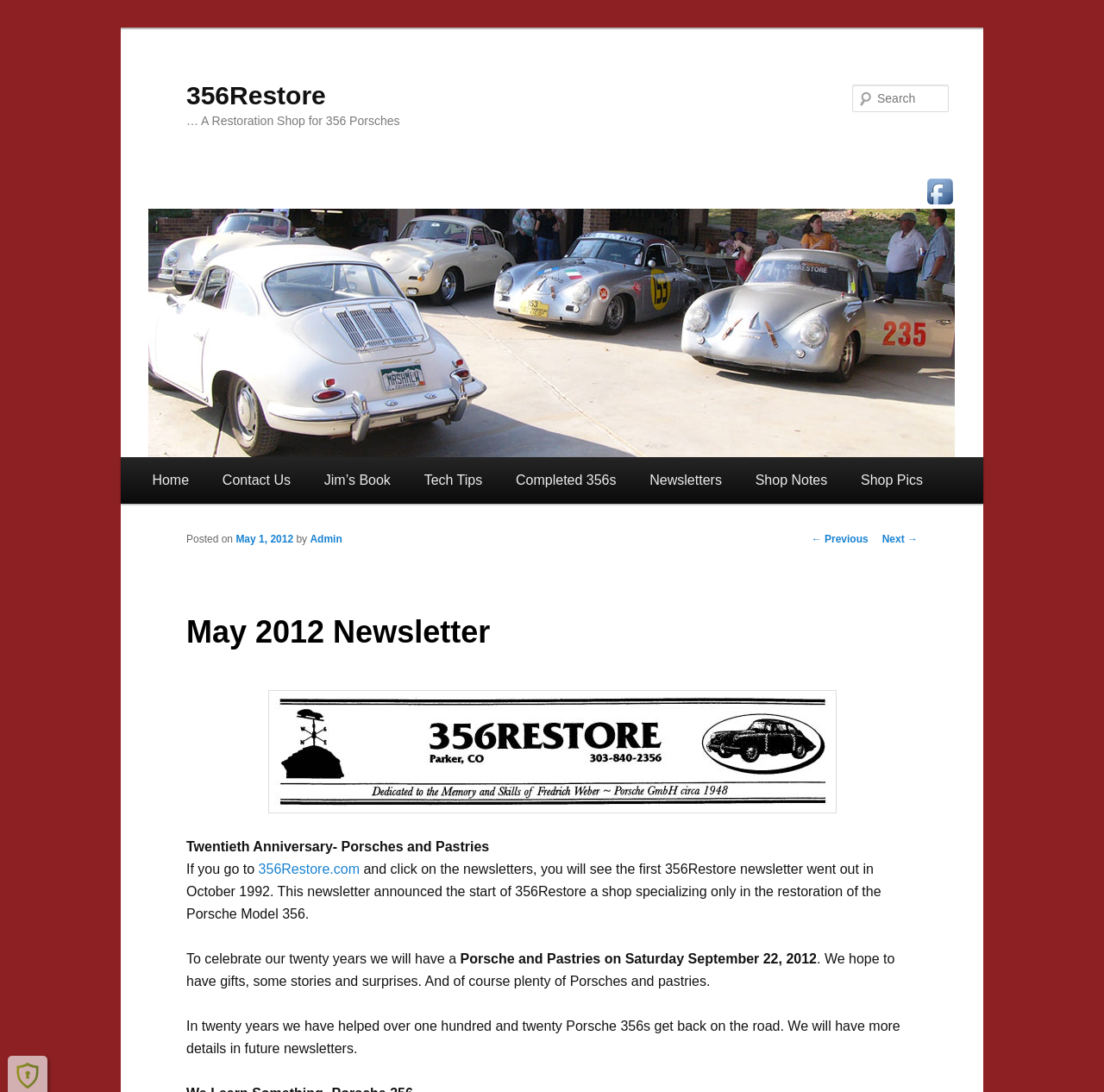Determine the bounding box coordinates of the clickable region to carry out the instruction: "Click on Newsletters".

[0.573, 0.419, 0.669, 0.461]